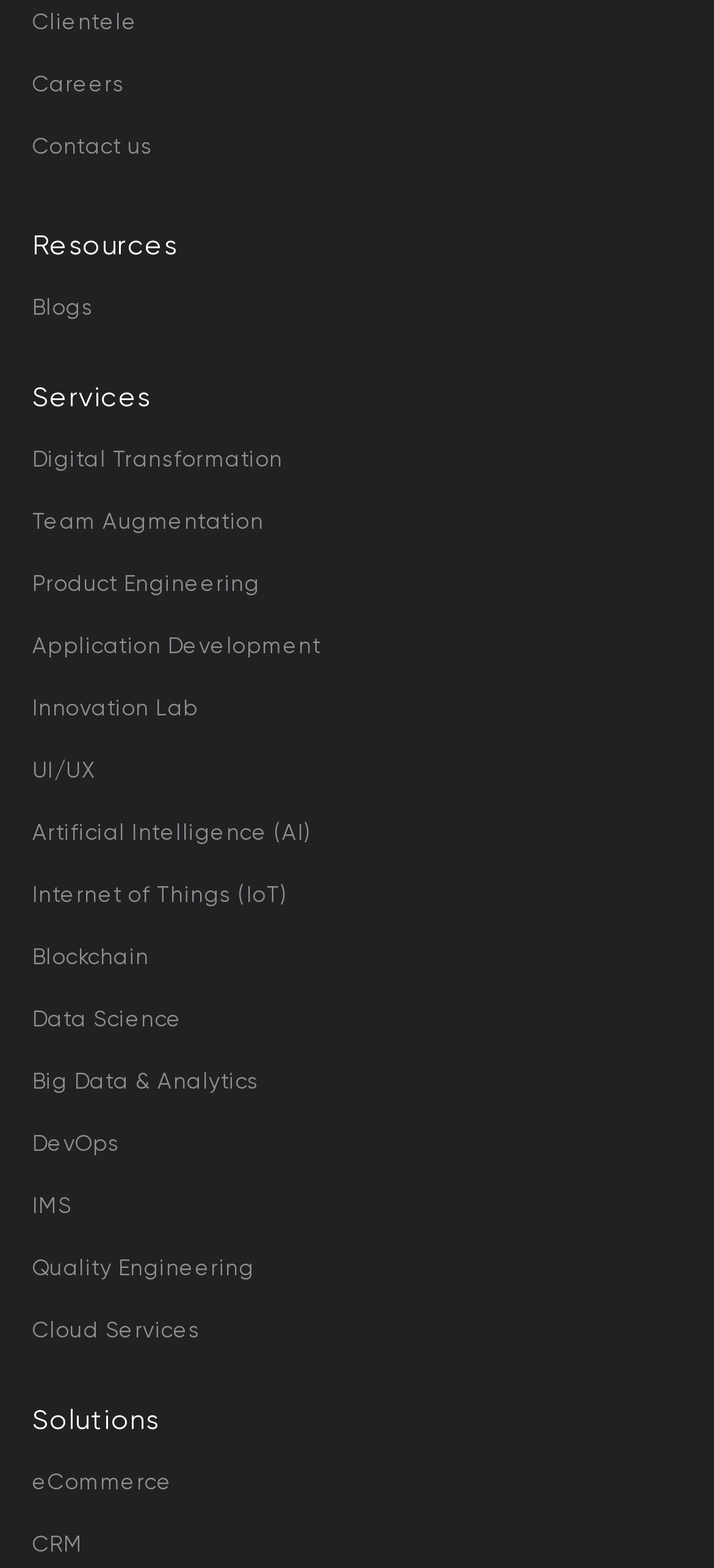Determine the bounding box coordinates of the clickable element to complete this instruction: "Read the latest Blogs". Provide the coordinates in the format of four float numbers between 0 and 1, [left, top, right, bottom].

[0.045, 0.187, 0.131, 0.204]